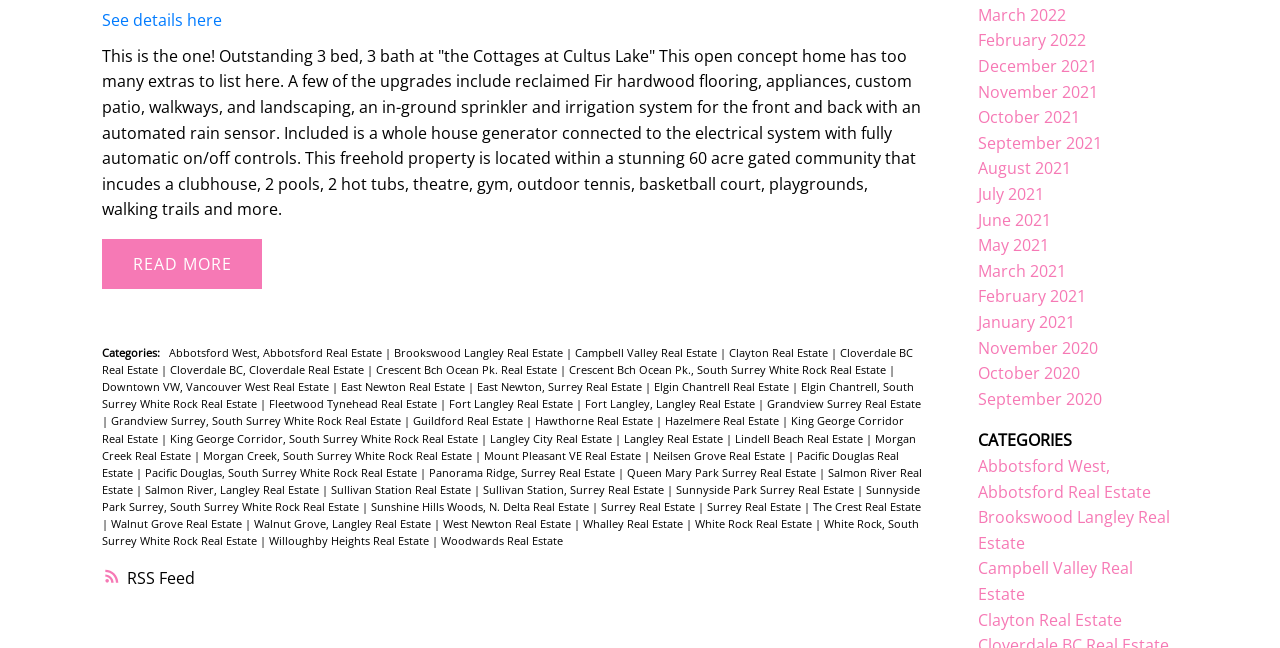Find and specify the bounding box coordinates that correspond to the clickable region for the instruction: "View properties listed in March 2022".

[0.764, 0.006, 0.832, 0.04]